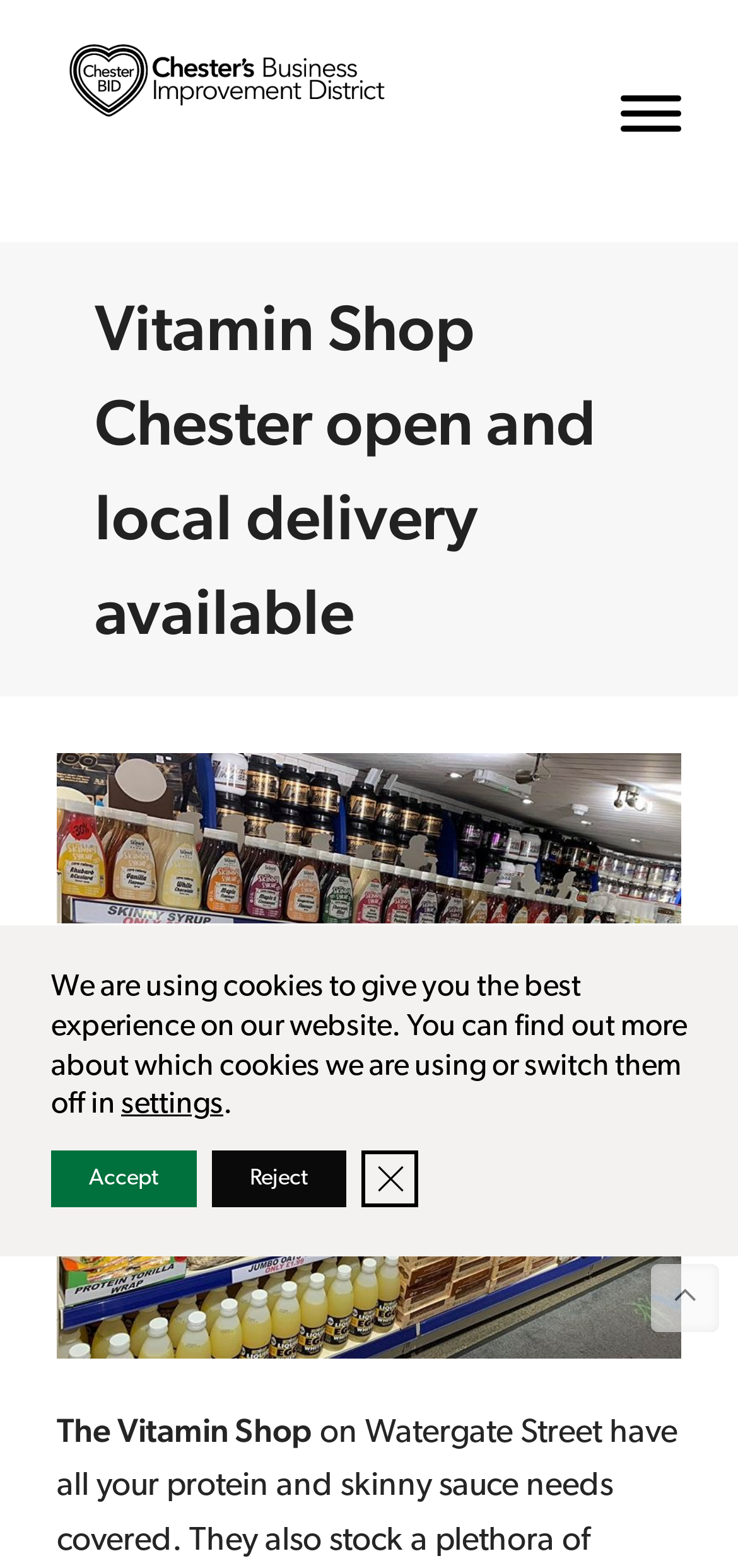Is there a search function on the page?
Answer the question with a single word or phrase, referring to the image.

Yes